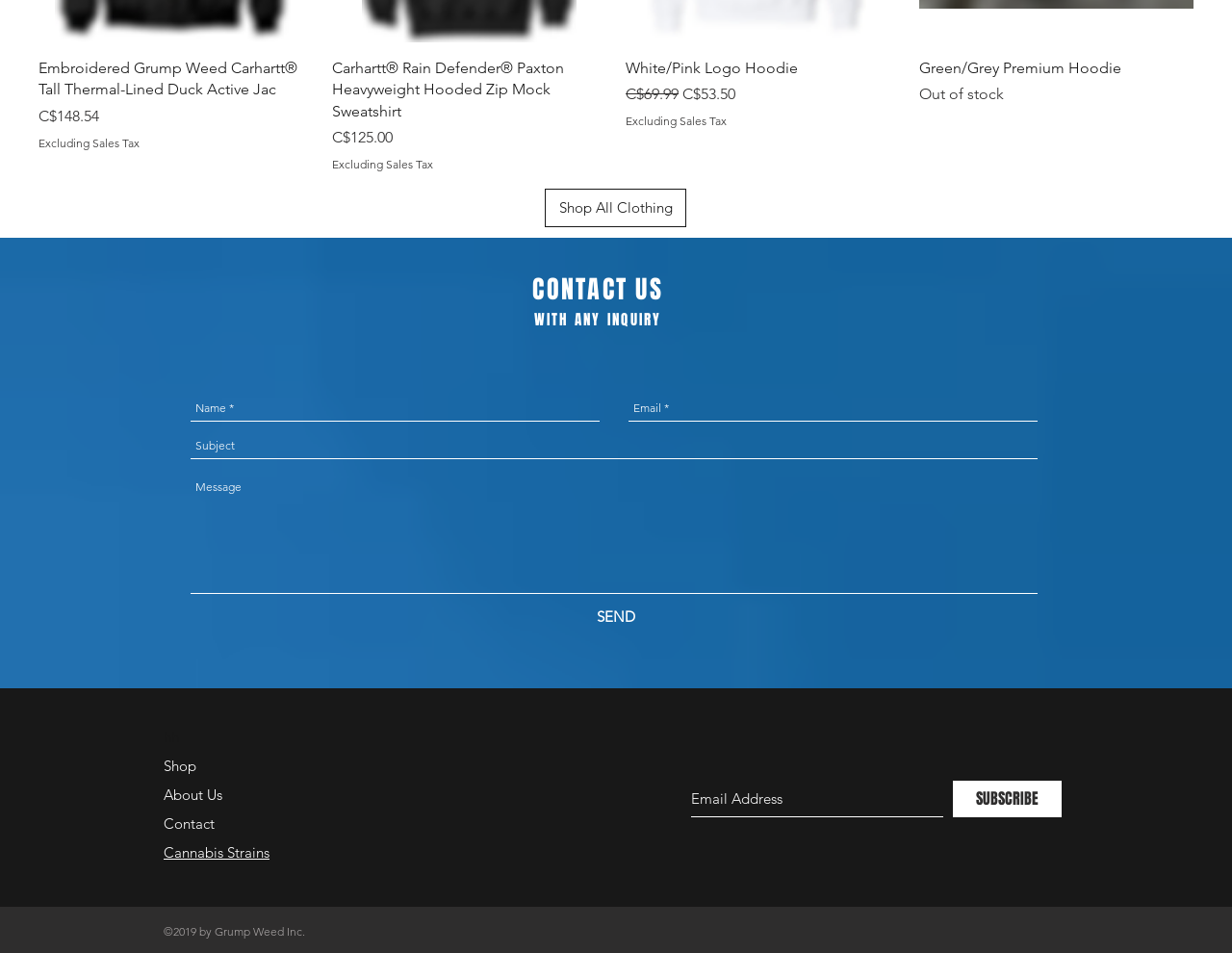Could you determine the bounding box coordinates of the clickable element to complete the instruction: "Click on SEND button"? Provide the coordinates as four float numbers between 0 and 1, i.e., [left, top, right, bottom].

[0.483, 0.636, 0.517, 0.658]